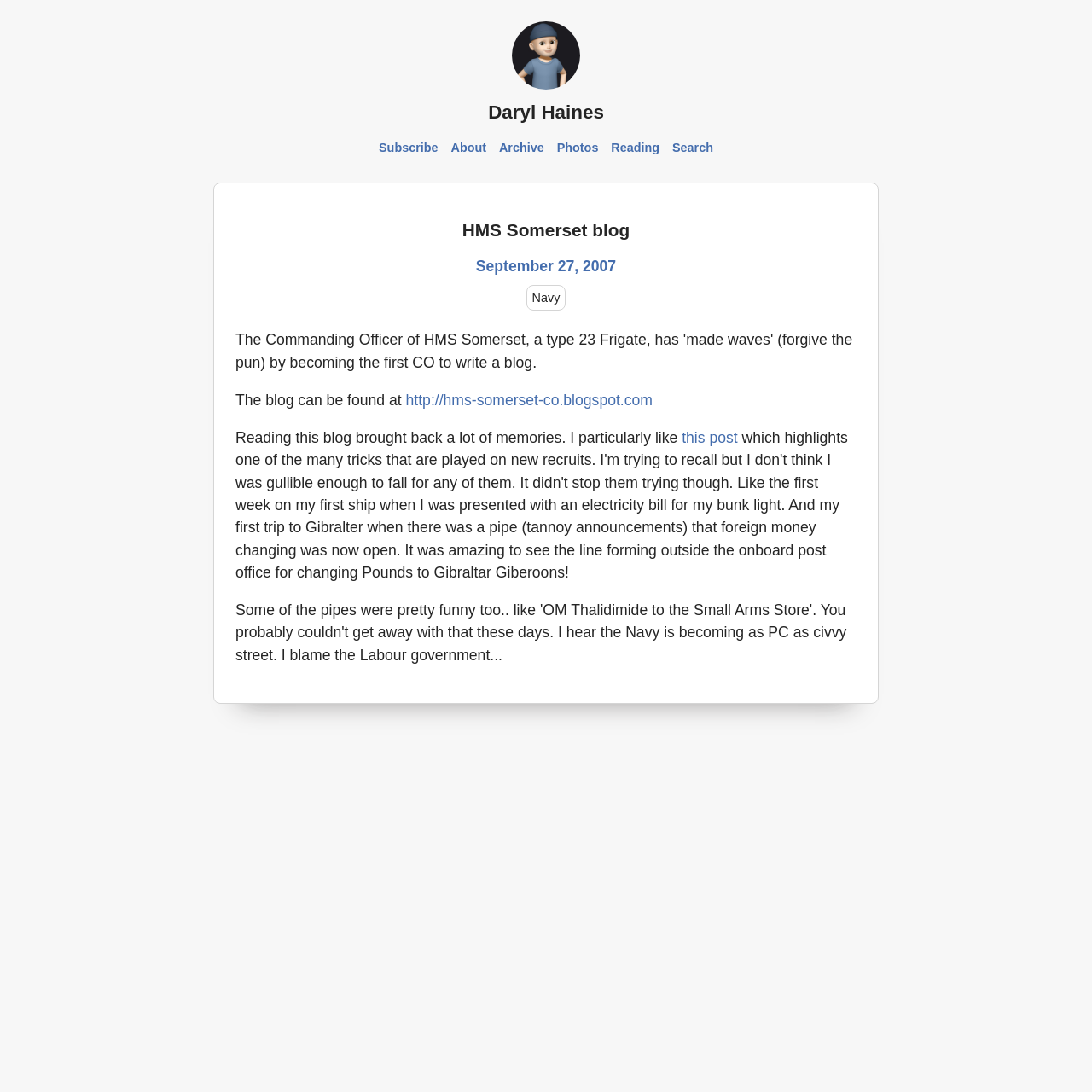Determine the bounding box coordinates of the element's region needed to click to follow the instruction: "Visit the blog at 'http://hms-somerset-co.blogspot.com'". Provide these coordinates as four float numbers between 0 and 1, formatted as [left, top, right, bottom].

[0.372, 0.358, 0.598, 0.374]